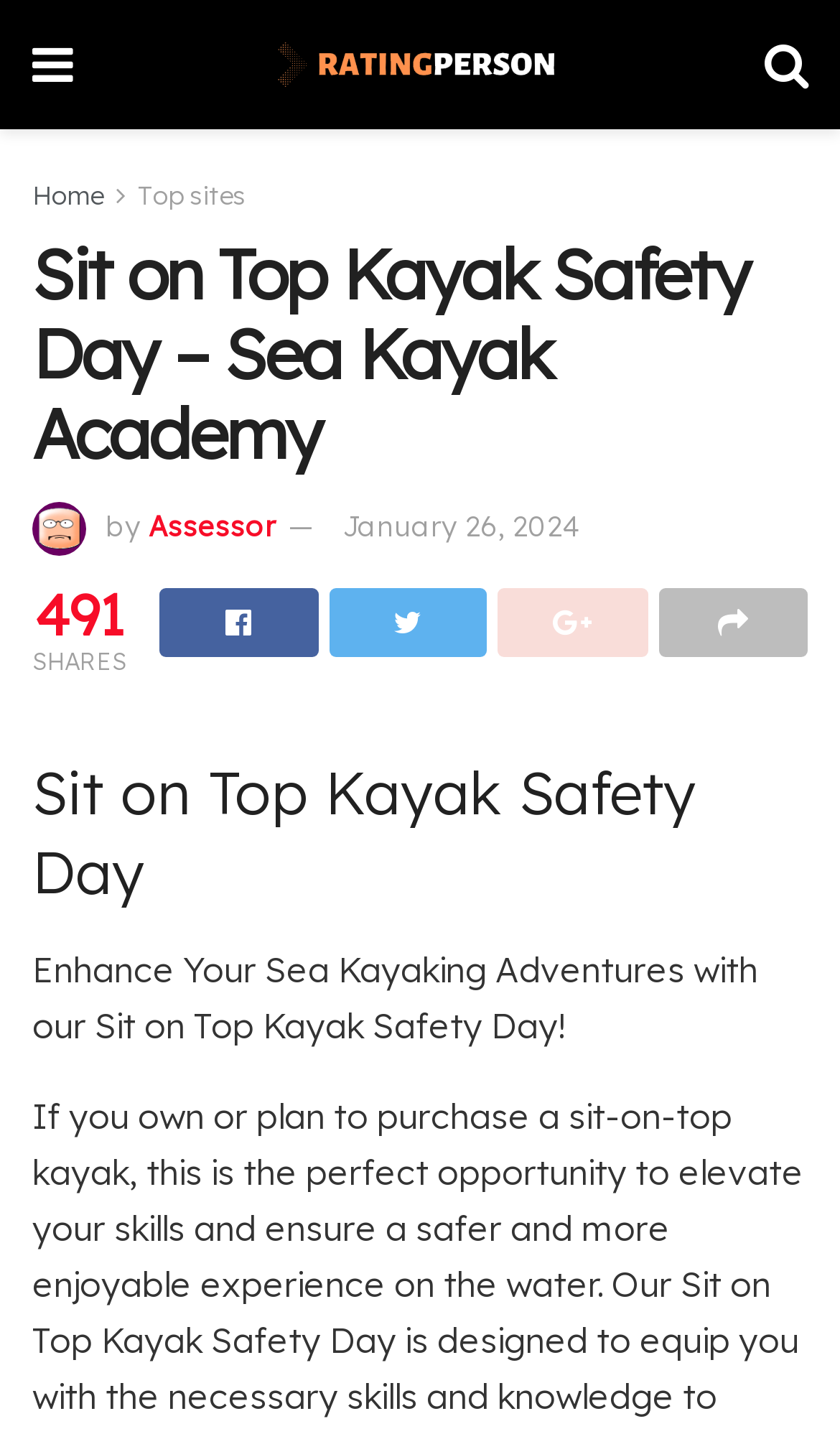Please answer the following question as detailed as possible based on the image: 
What is the name of the academy?

I found the answer by looking at the heading element 'Sit on Top Kayak Safety Day – Sea Kayak Academy' and extracting the academy name from it.